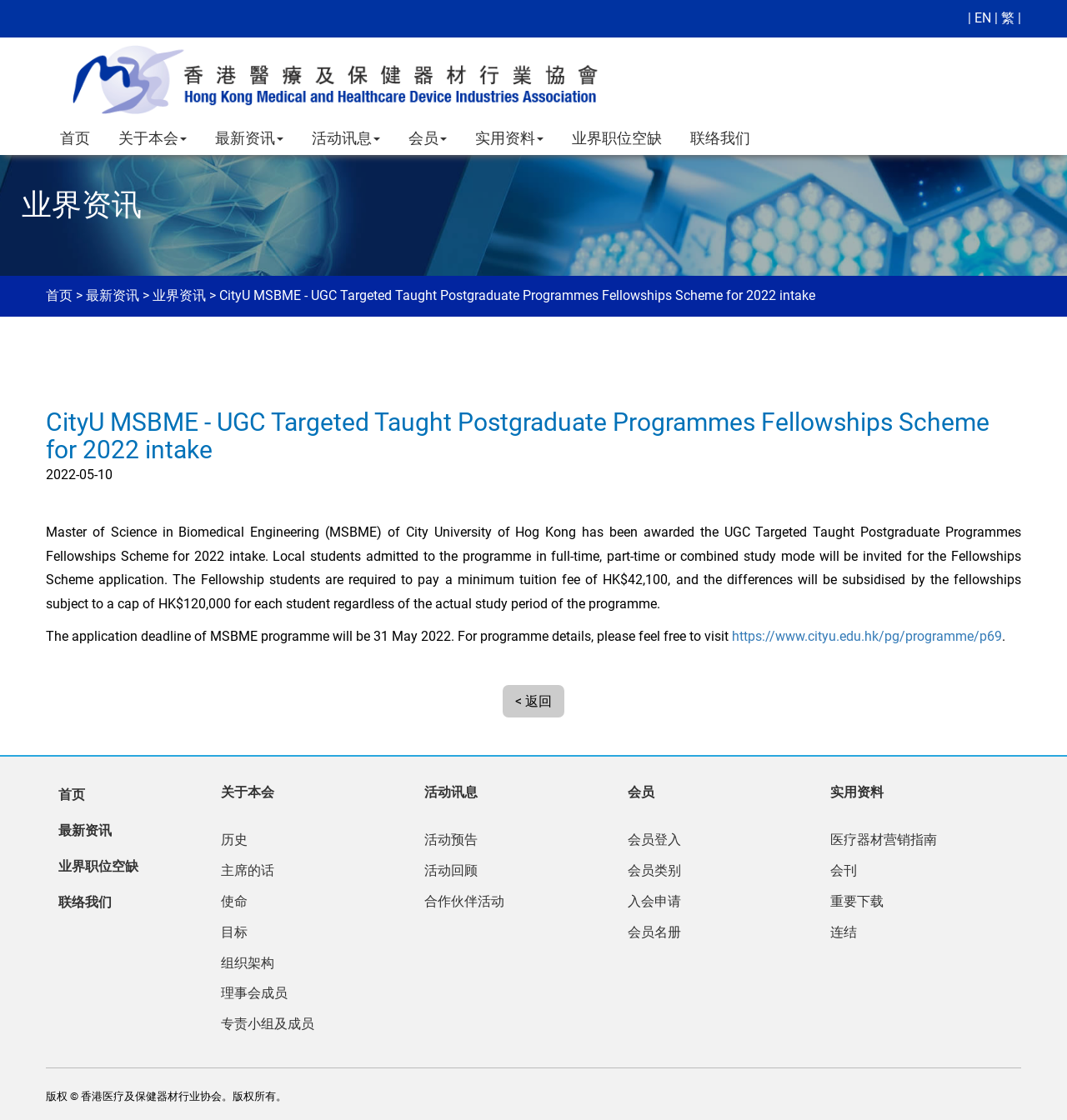Please specify the bounding box coordinates of the region to click in order to perform the following instruction: "View hospital authority".

[0.068, 0.04, 0.562, 0.102]